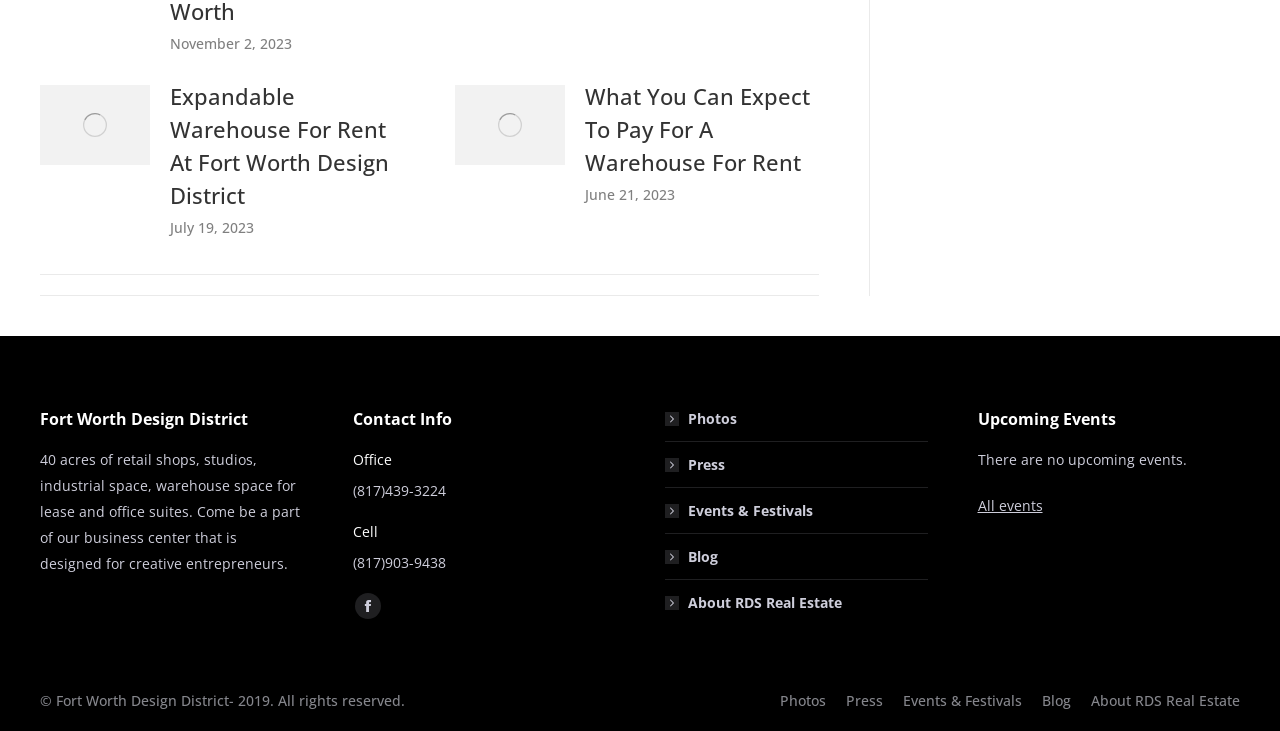Kindly determine the bounding box coordinates for the area that needs to be clicked to execute this instruction: "Read article about warehouse for rent".

[0.133, 0.11, 0.316, 0.29]